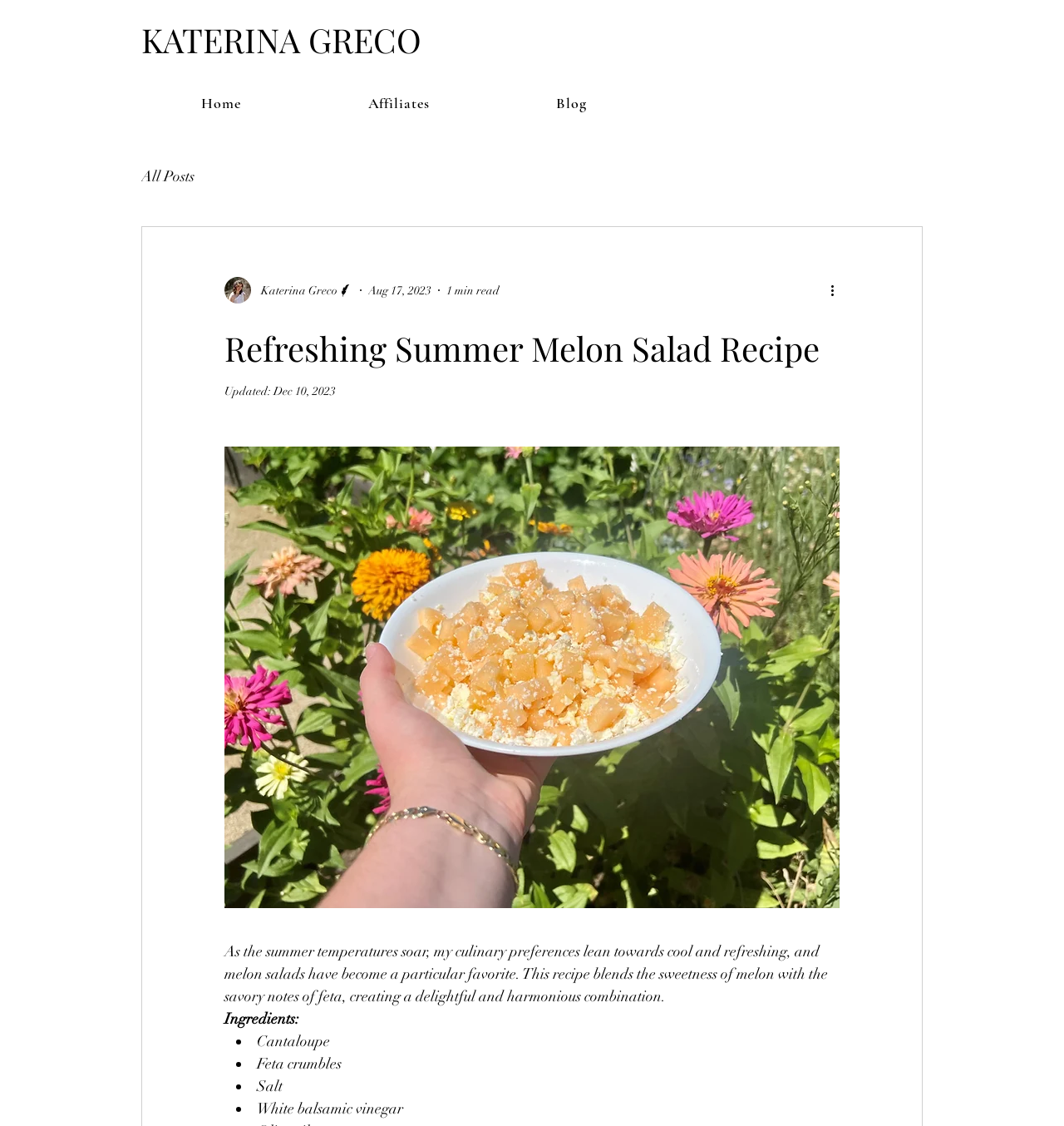Find the bounding box of the element with the following description: "Degenerative Retinoschisis". The coordinates must be four float numbers between 0 and 1, formatted as [left, top, right, bottom].

None